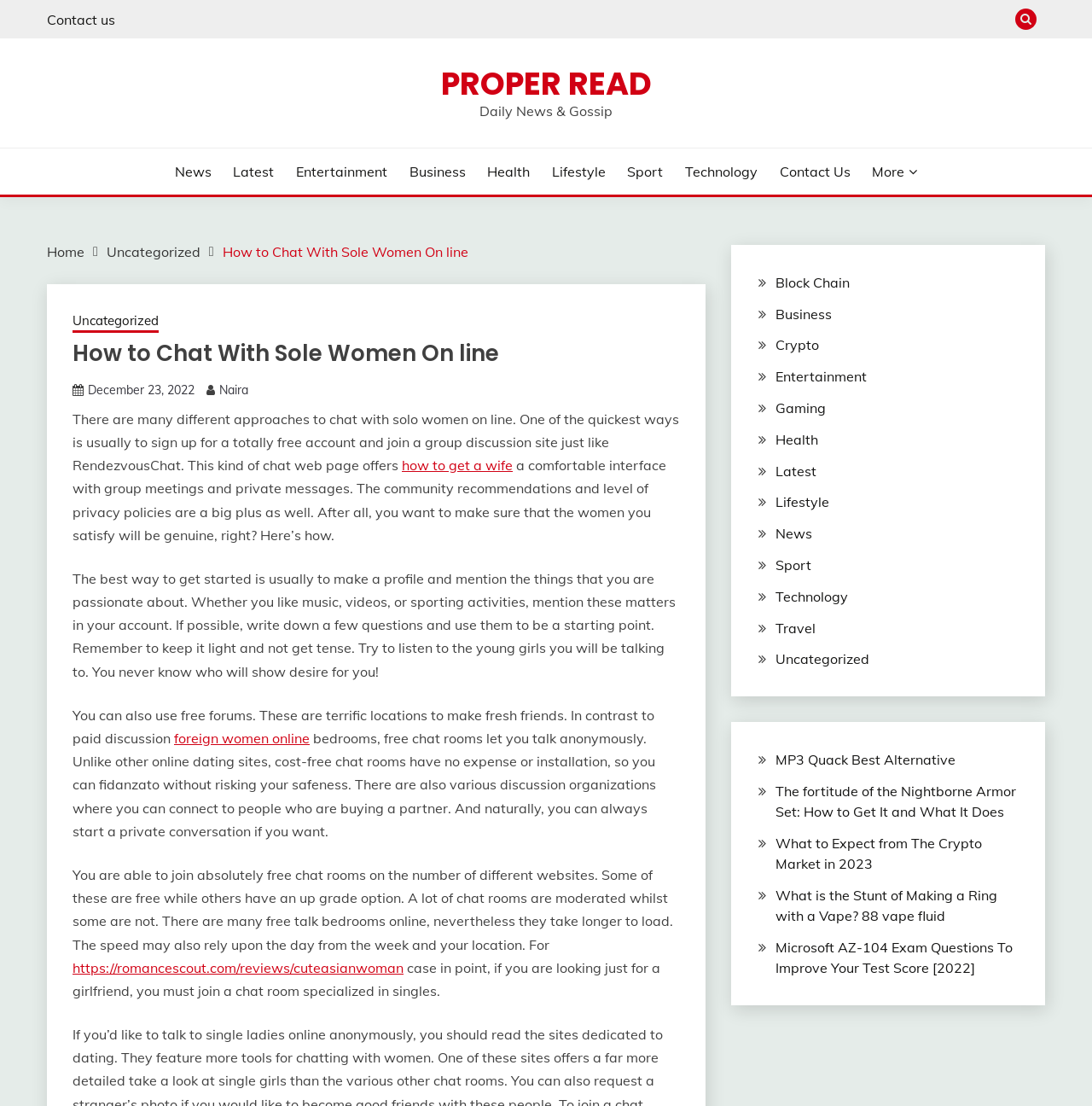Examine the image carefully and respond to the question with a detailed answer: 
What is the category of the article 'How to Chat With Sole Women On line'?

I determined the category by looking at the breadcrumbs navigation element, which shows the hierarchy of the webpage. The breadcrumbs navigation element contains links to 'Home', 'Uncategorized', and 'How to Chat With Sole Women On line', indicating that the article belongs to the 'Uncategorized' category.